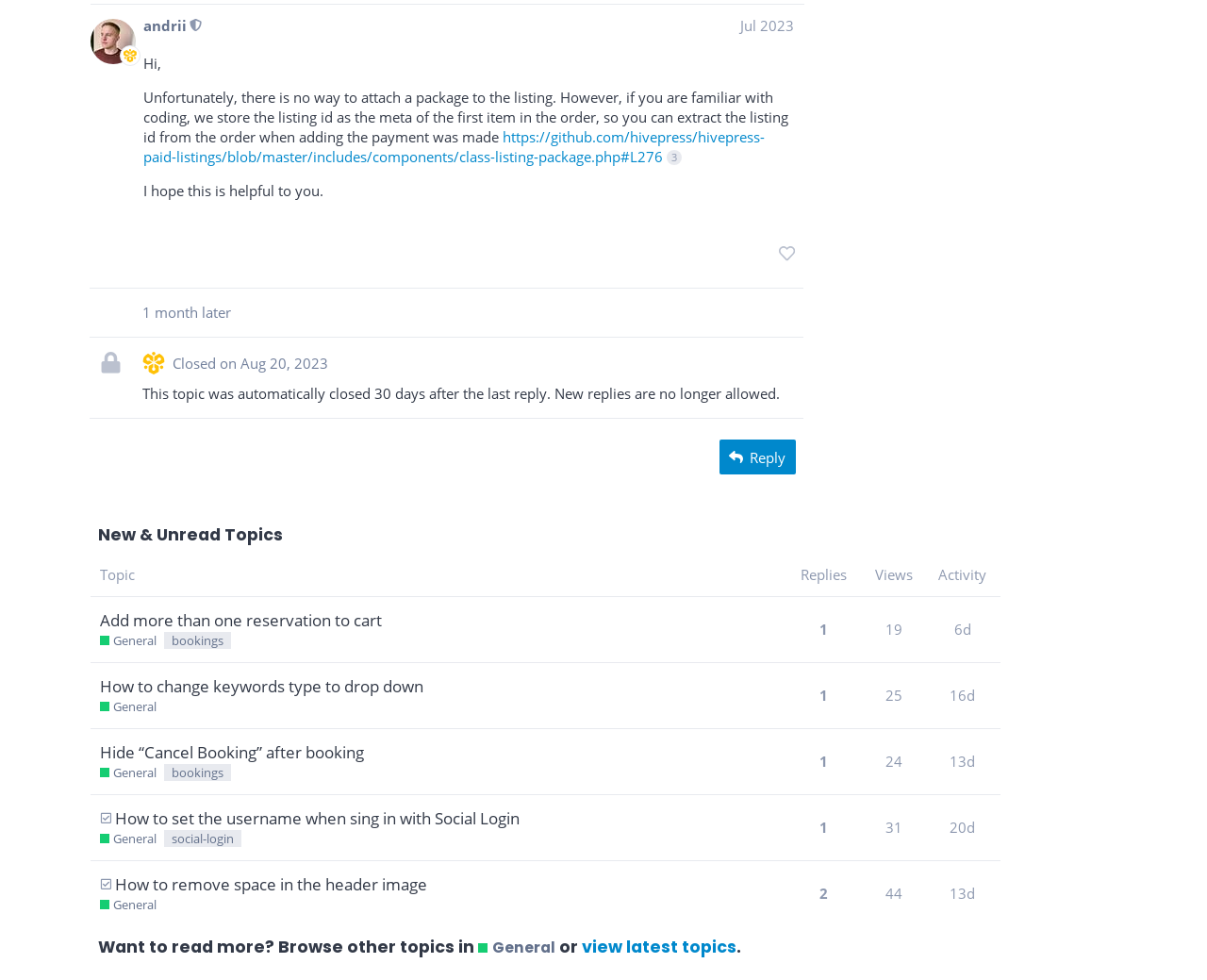Find the bounding box coordinates of the clickable area that will achieve the following instruction: "View the topic 'How to set the username when sing in with Social Login'".

[0.075, 0.811, 0.653, 0.878]